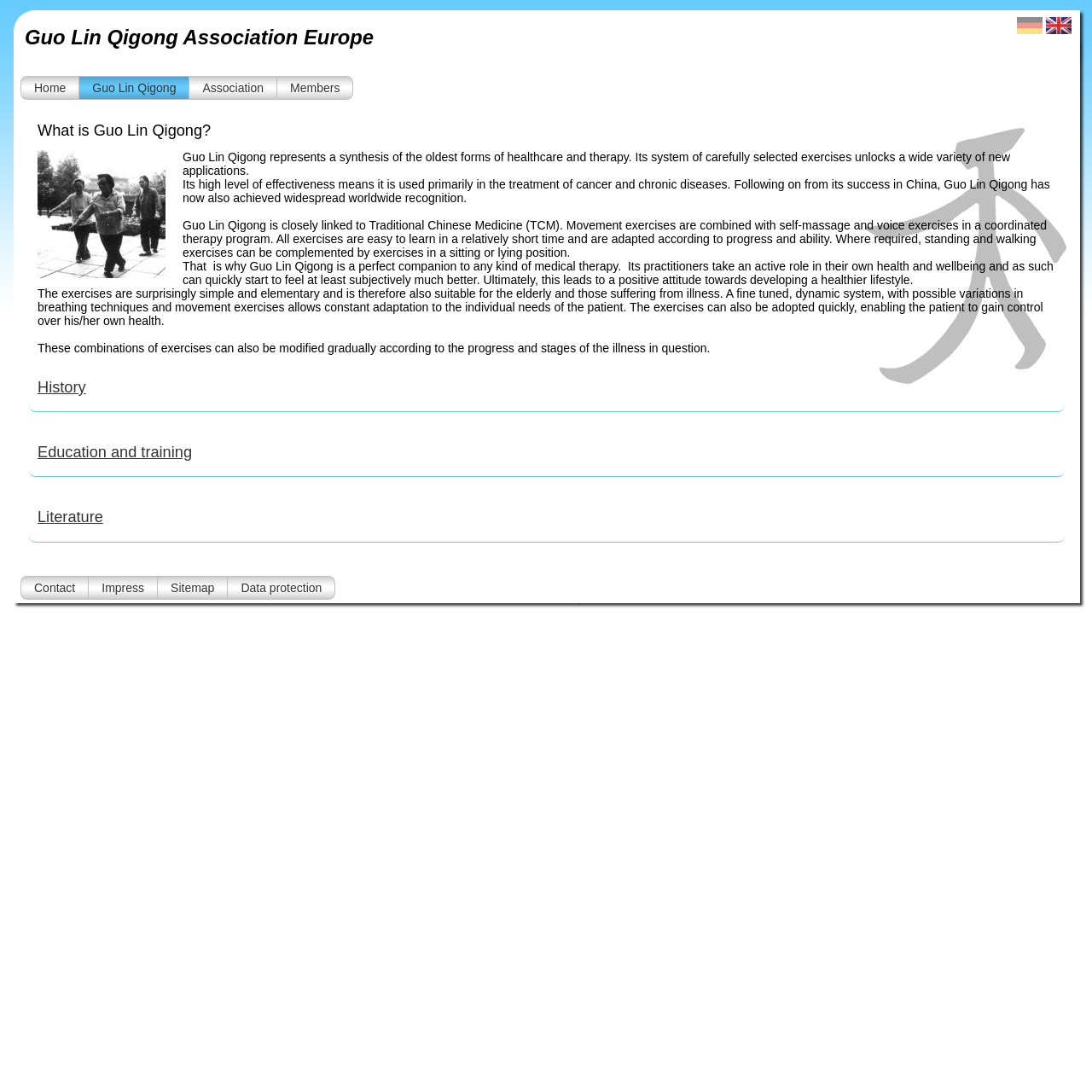Identify the primary heading of the webpage and provide its text.

What is Guo Lin Qigong?